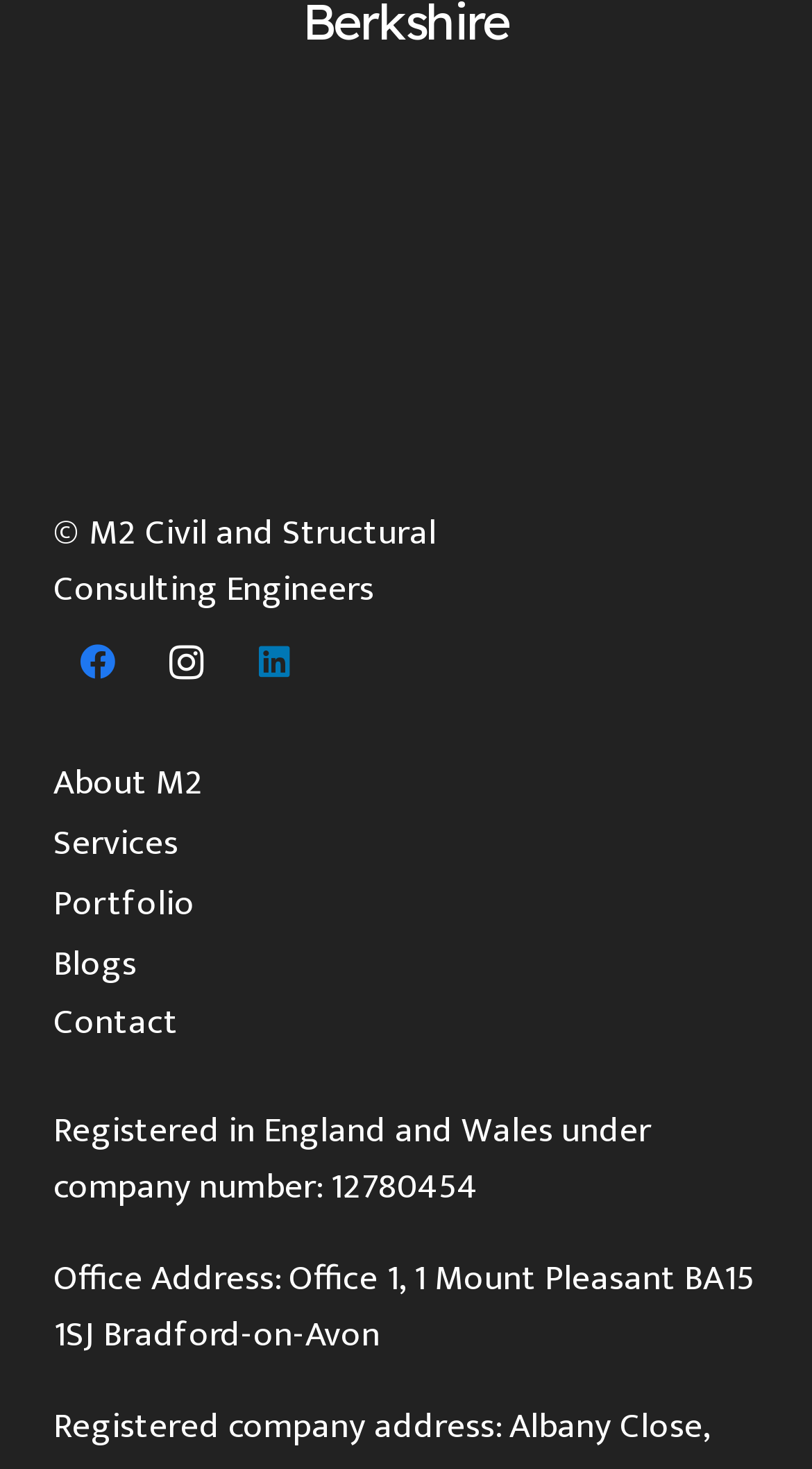Provide the bounding box coordinates of the section that needs to be clicked to accomplish the following instruction: "Learn about M2."

[0.065, 0.514, 0.25, 0.553]